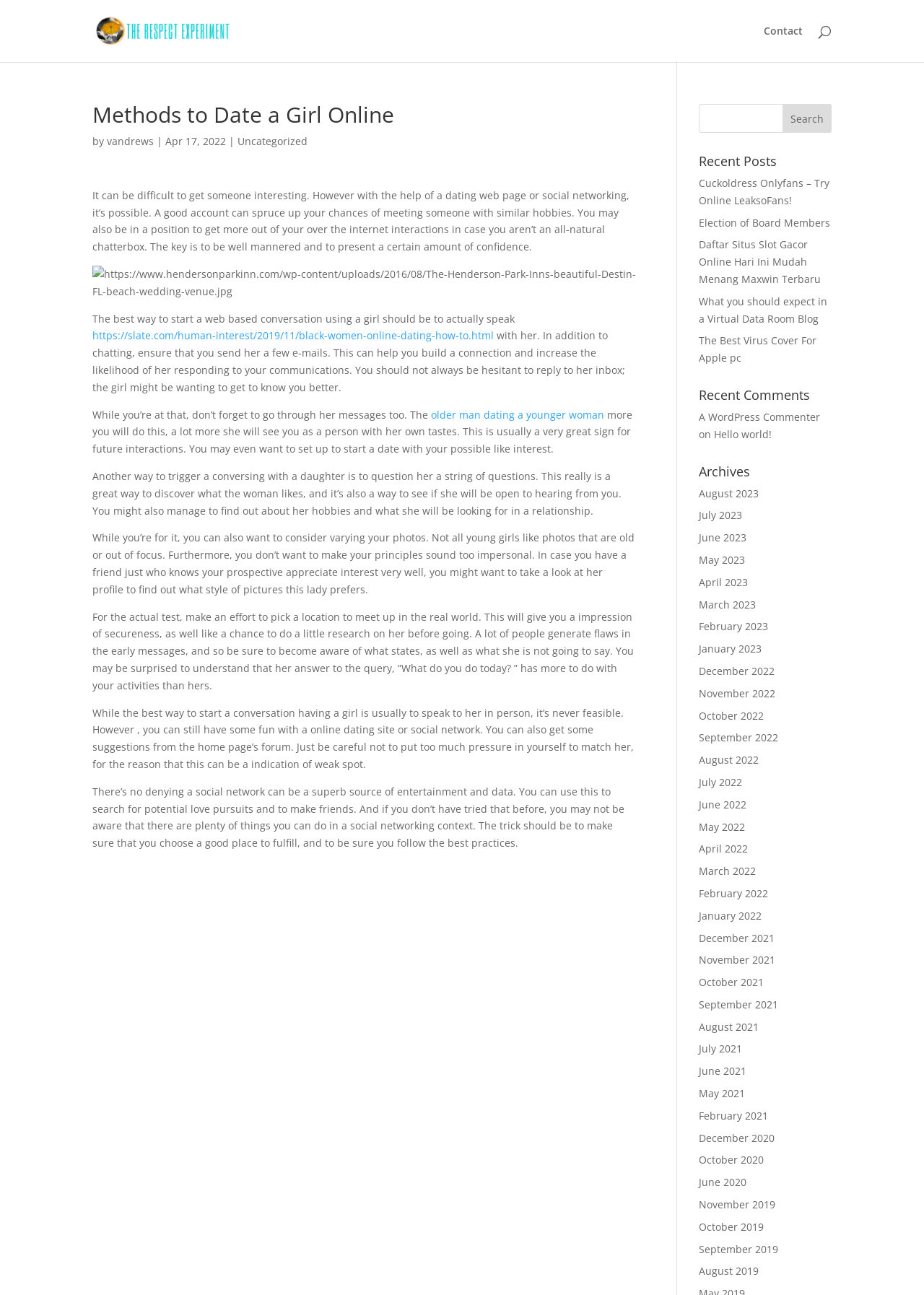Specify the bounding box coordinates of the region I need to click to perform the following instruction: "Read recent posts". The coordinates must be four float numbers in the range of 0 to 1, i.e., [left, top, right, bottom].

[0.756, 0.119, 0.9, 0.135]